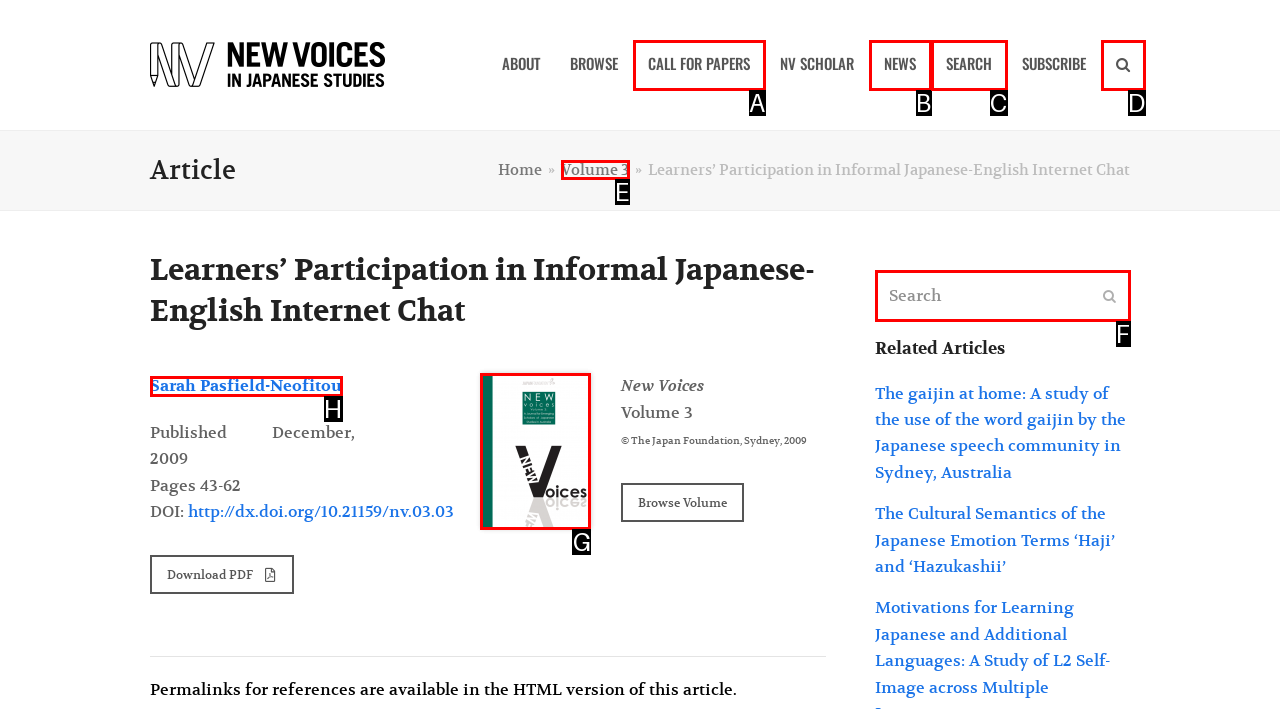Select the appropriate bounding box to fulfill the task: Search for articles Respond with the corresponding letter from the choices provided.

F